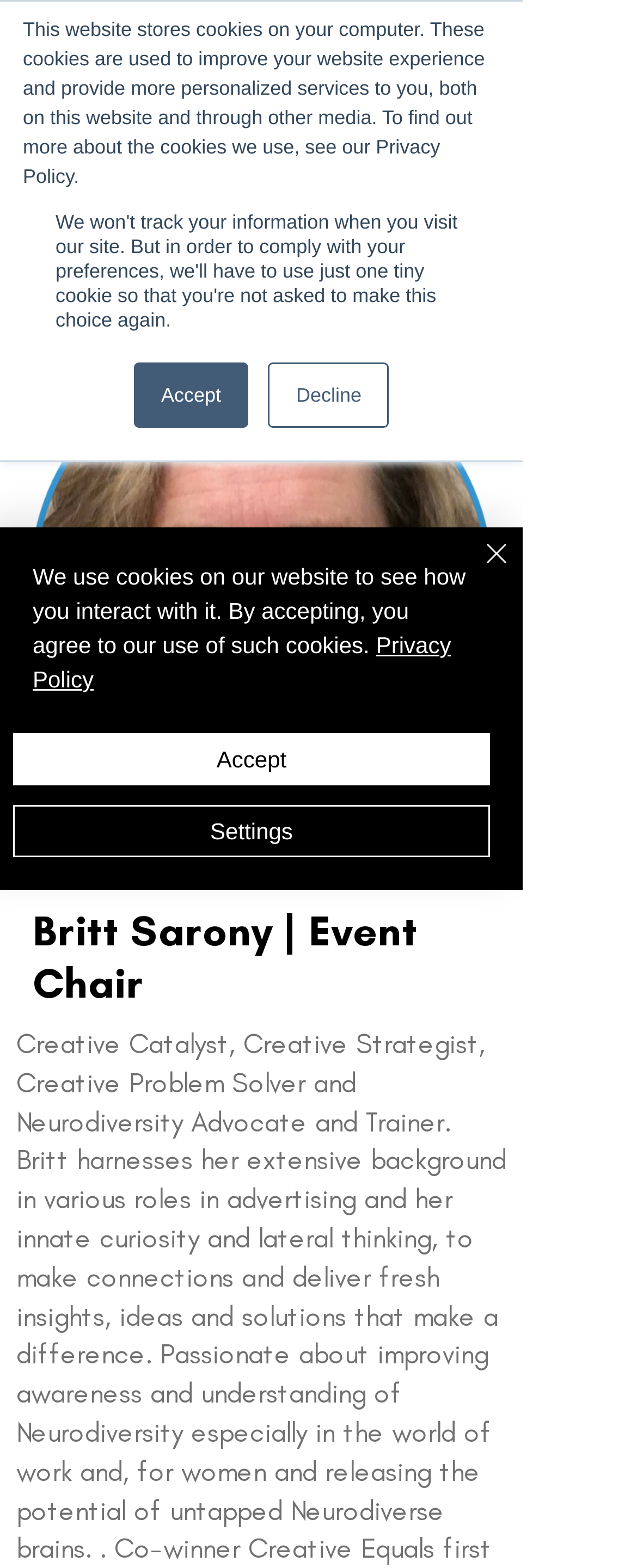Explain in detail what is displayed on the webpage.

The webpage is about Britt Sarony, the Event Chair for Neurodiversity Week. At the top right corner, there is an "Accessibility Menu" button. Below it, there is a notification about the website's use of cookies, which provides a brief explanation and a link to the Privacy Policy. The notification also has "Accept" and "Decline" buttons.

On the top left side, there is a logo of Neurodiversity Week, an image of NCW_Logo_Colour.png. Next to it, there is a "Sign-up Now" link. Below the logo, there is a heading that reads "March 2025".

On the top right side, there is a navigation menu labeled "Site" with a button that has a dropdown menu. The menu contains an image.

Below the navigation menu, there is a large image of Britt Sarony, with a heading that reads "Britt Sarony | Event Chair" above it. To the left of the image, there is a "< Back" link. 

At the bottom of the page, there is an alert box that provides more information about the website's use of cookies. The alert box contains a link to the Privacy Policy and has "Accept" and "Settings" buttons. There is also a "Close" button with a small image of a close icon at the top right corner of the alert box.